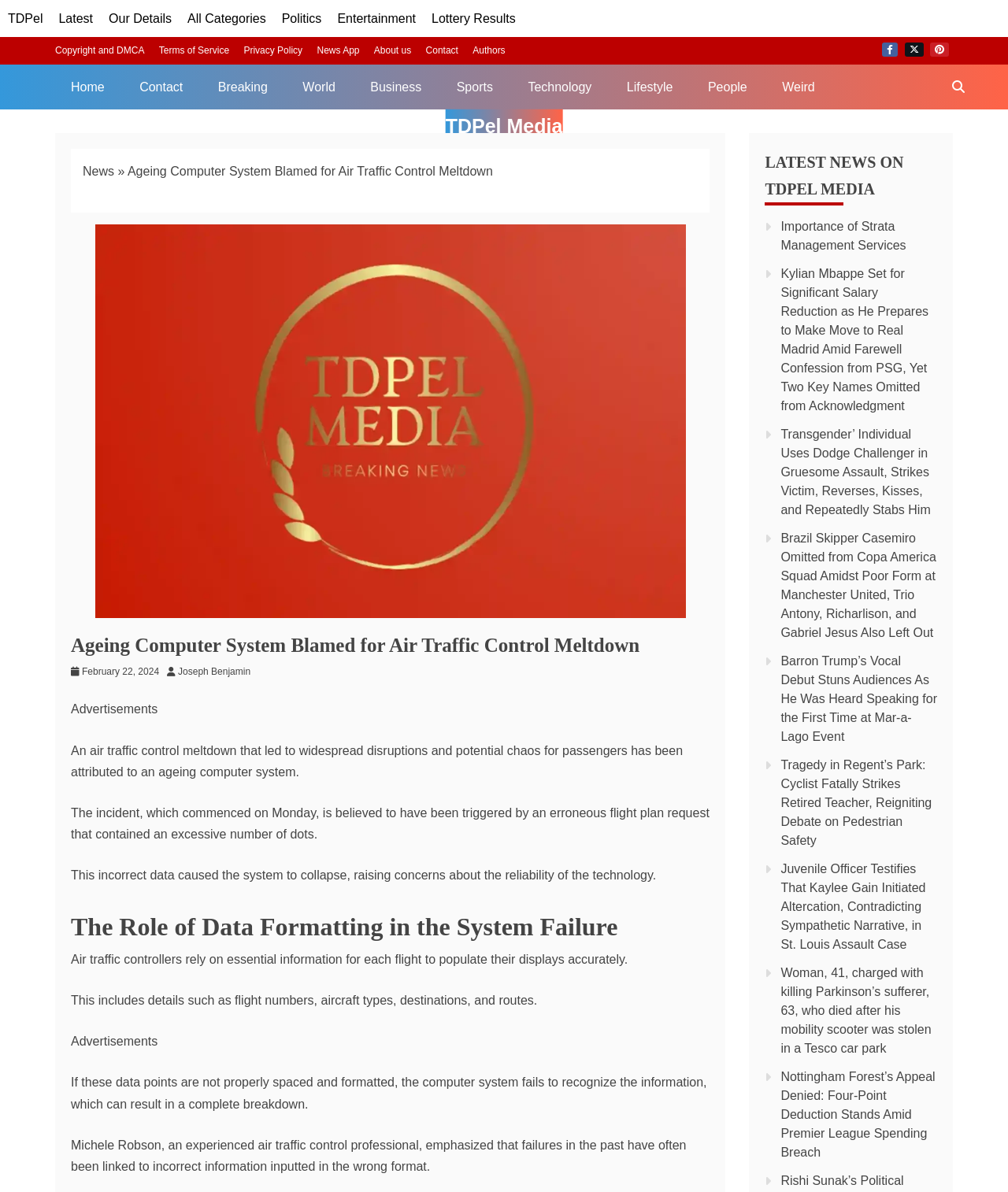Provide the bounding box coordinates of the HTML element this sentence describes: "Copyright and DMCA". The bounding box coordinates consist of four float numbers between 0 and 1, i.e., [left, top, right, bottom].

[0.055, 0.038, 0.143, 0.047]